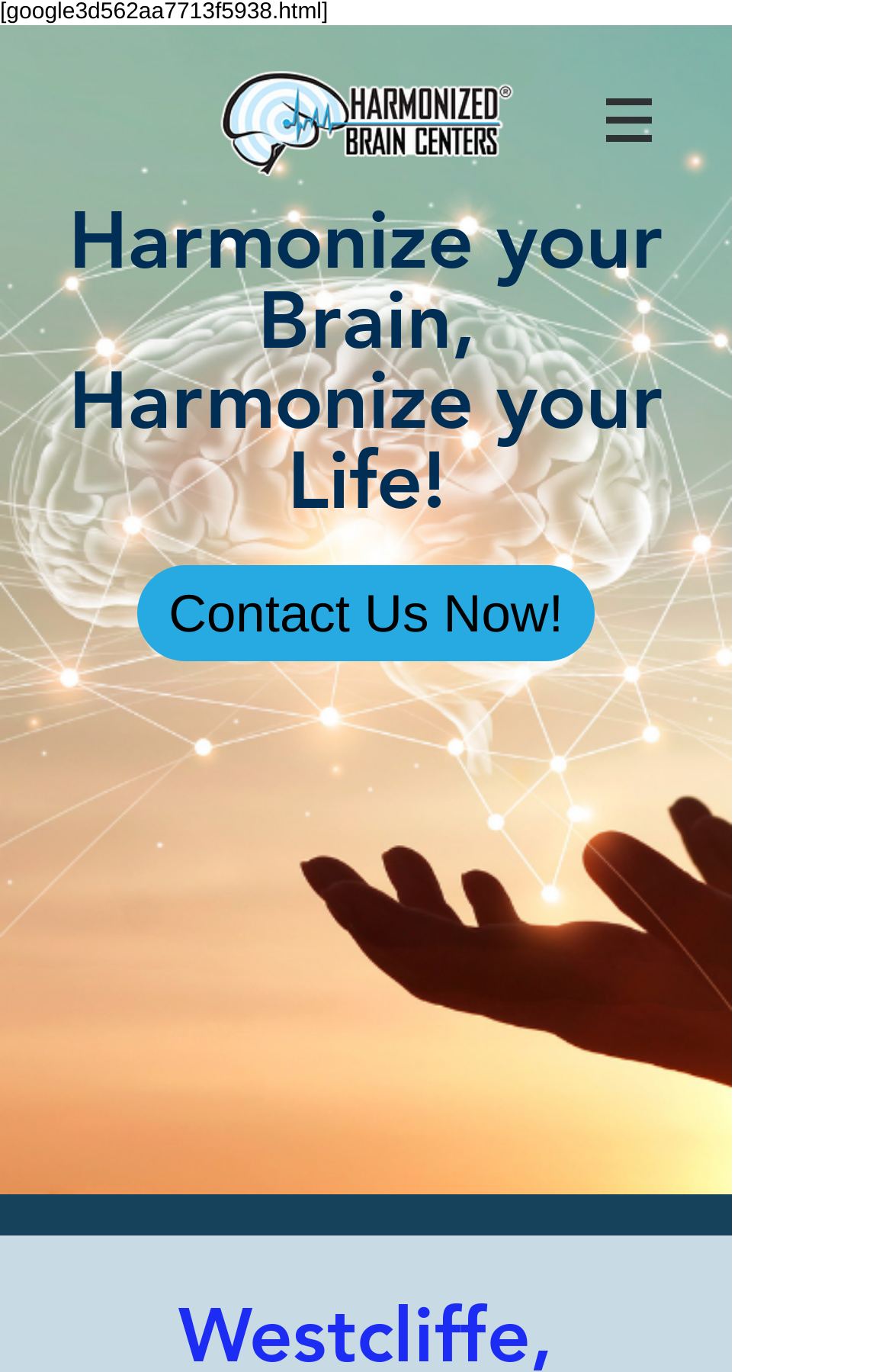Observe the image and answer the following question in detail: What is the call-to-action on the webpage?

I looked for a prominent link or button that encourages the user to take action, and found the 'Contact Us Now!' link, which is likely the call-to-action on the webpage.